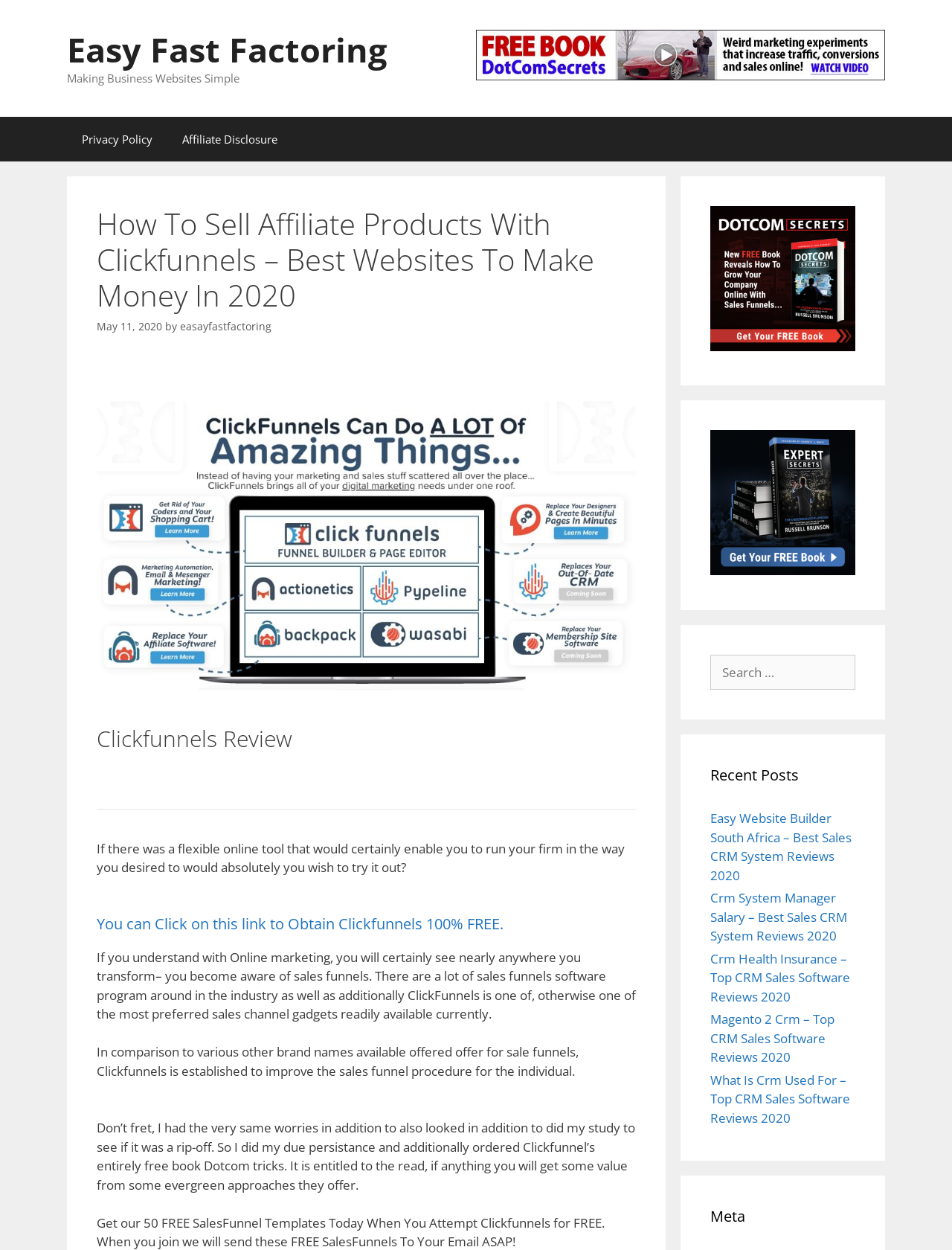Determine the bounding box coordinates of the UI element described below. Use the format (top-left x, top-left y, bottom-right x, bottom-right y) with floating point numbers between 0 and 1: Easy Fast Factoring

[0.07, 0.021, 0.406, 0.058]